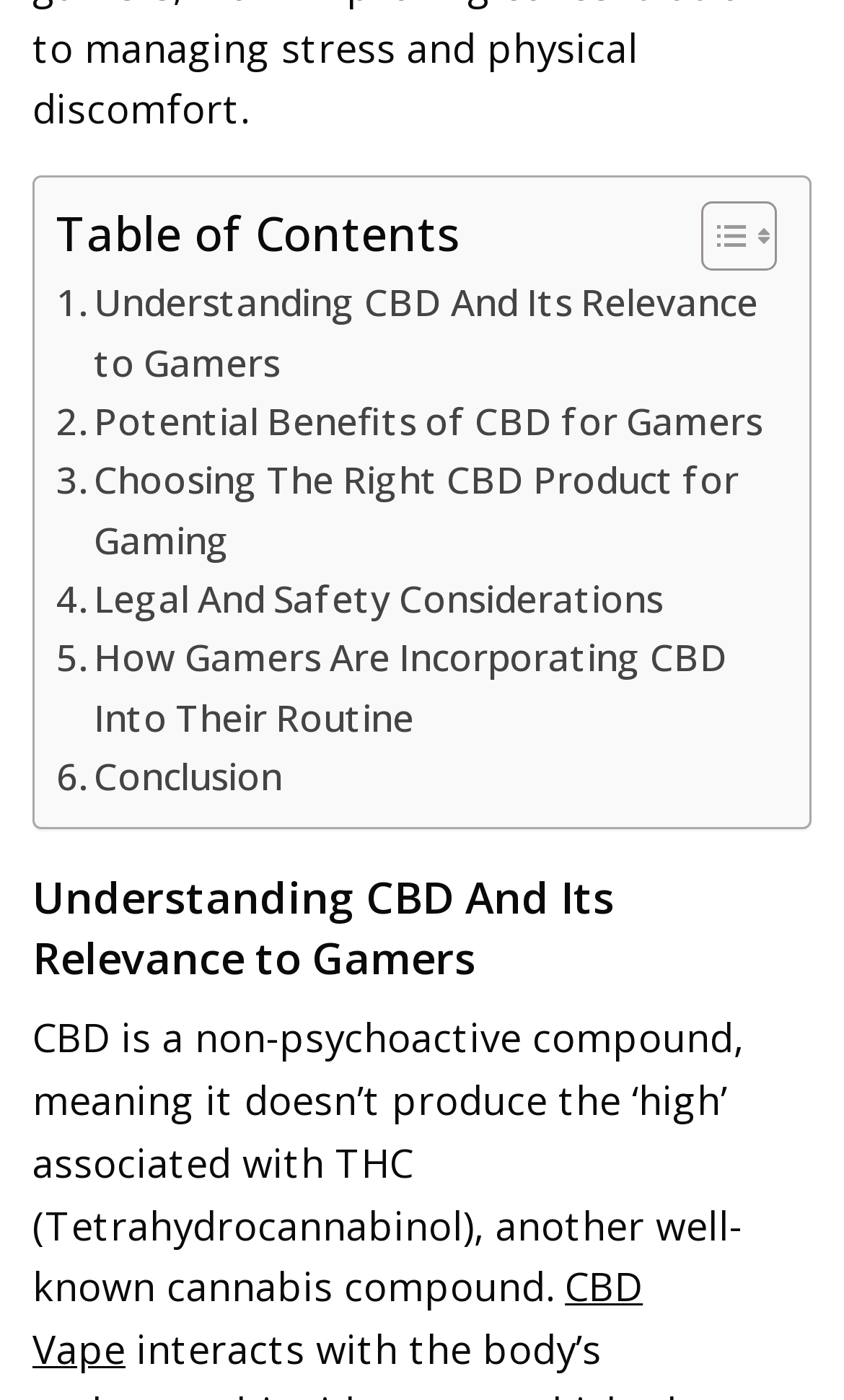Can you find the bounding box coordinates for the element that needs to be clicked to execute this instruction: "Toggle Table of Content"? The coordinates should be given as four float numbers between 0 and 1, i.e., [left, top, right, bottom].

[0.792, 0.143, 0.908, 0.195]